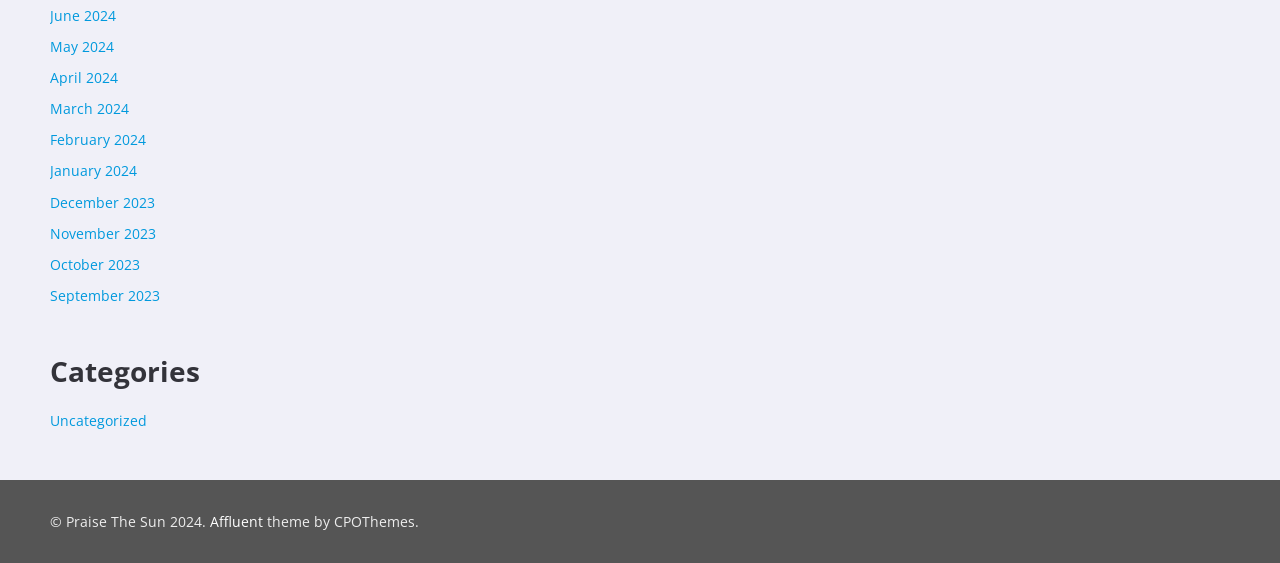Please give a one-word or short phrase response to the following question: 
What is the theme of the website?

CPOThemes